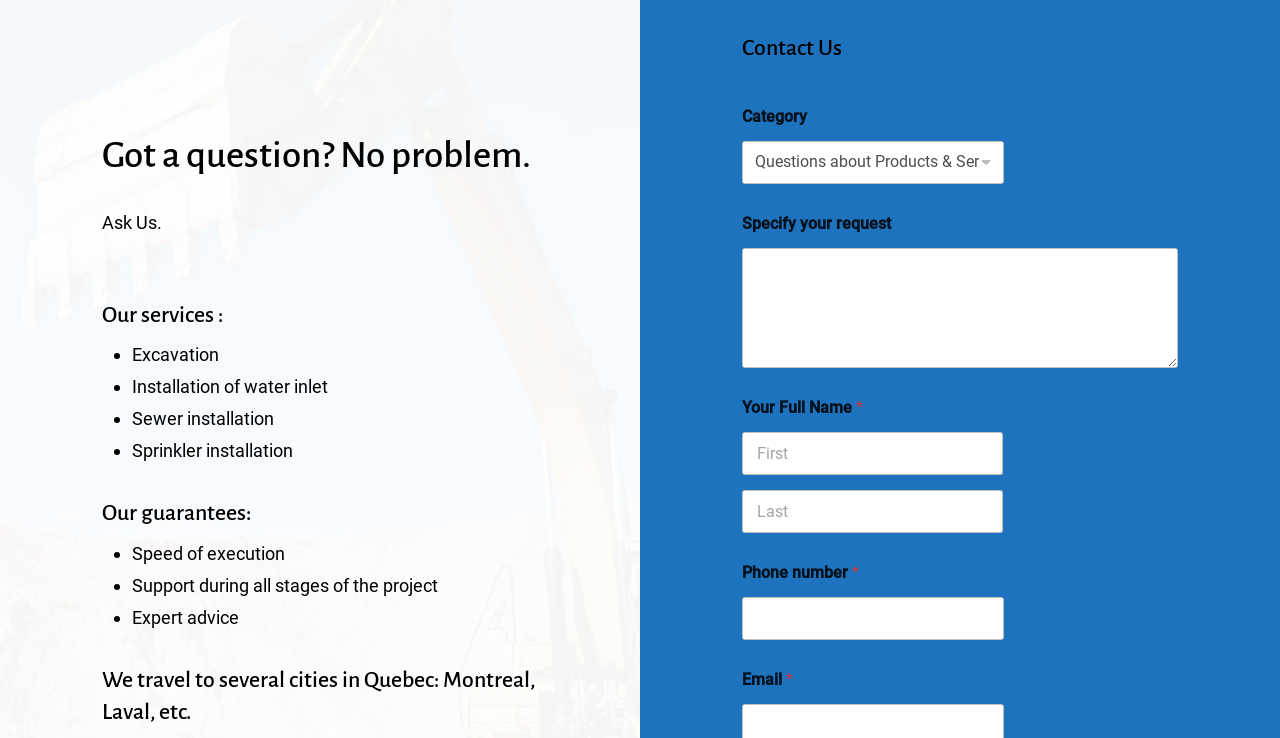With reference to the screenshot, provide a detailed response to the question below:
In which cities does the company travel to?

The company travels to several cities in Quebec, including Montreal, Laval, and others, as stated in the heading element with OCR text 'We travel to several cities in Quebec: Montreal, Laval, etc.' and bounding box coordinates [0.08, 0.899, 0.42, 0.987].